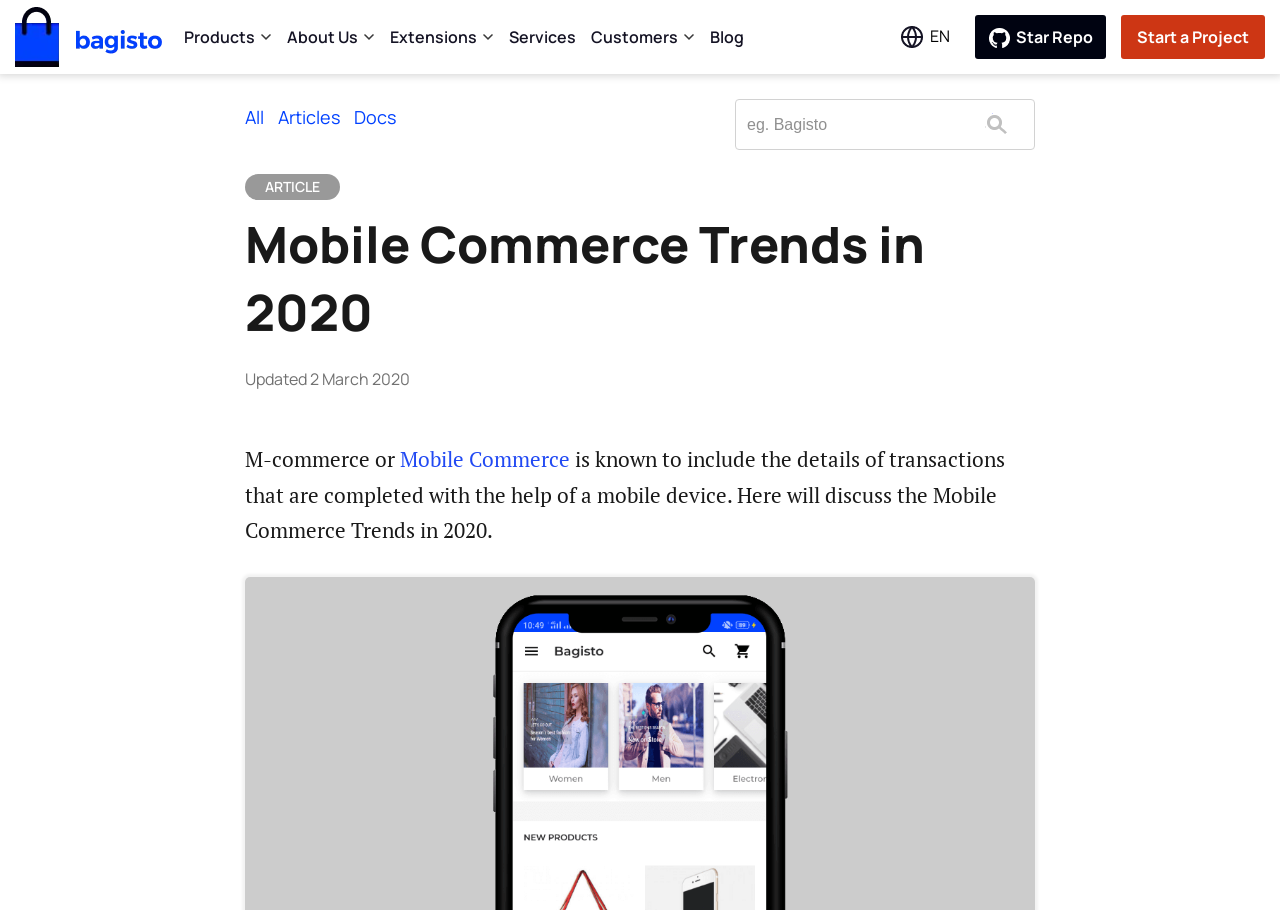Generate the text of the webpage's primary heading.

Mobile Commerce Trends in 2020